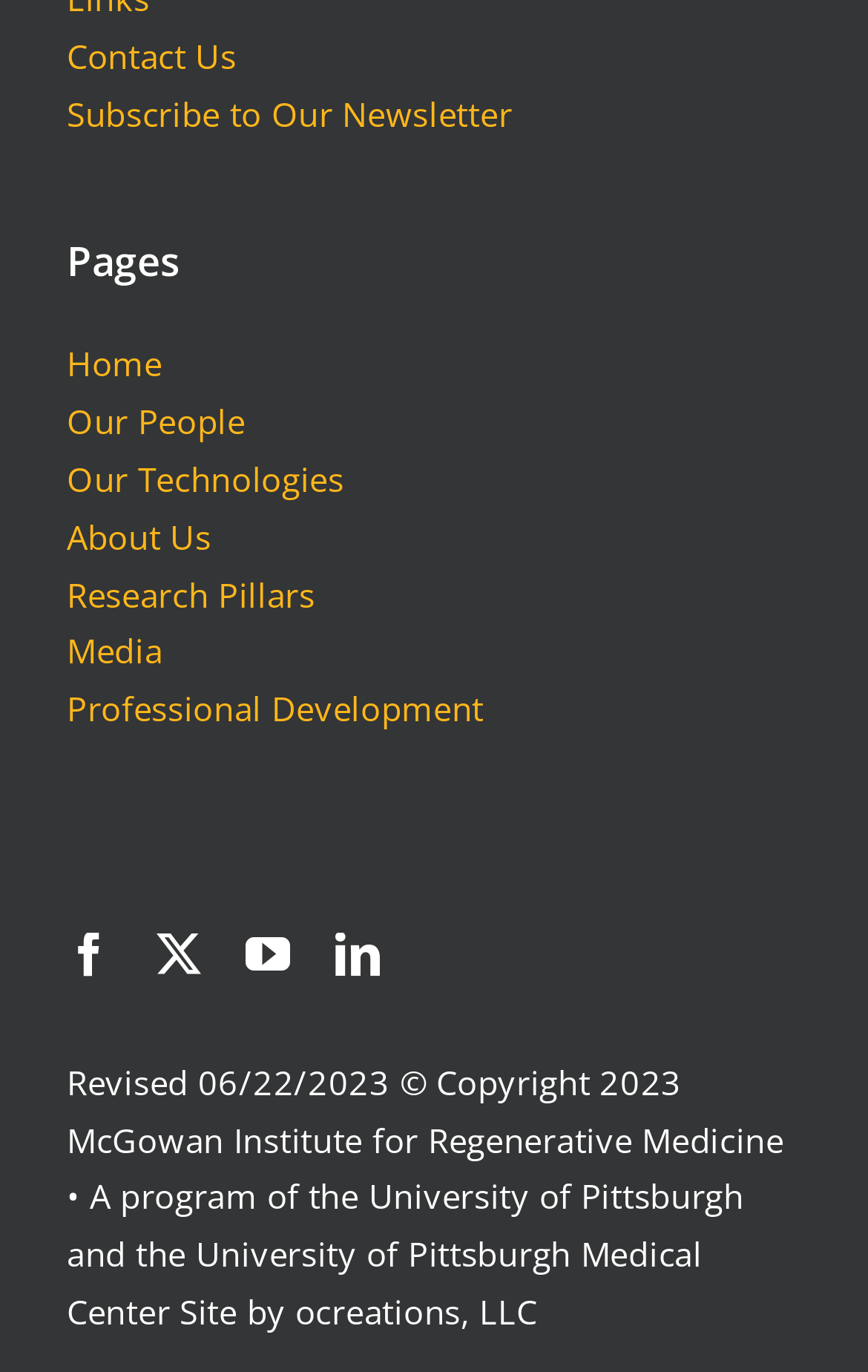Give the bounding box coordinates for this UI element: "Subscribe to Our Newsletter". The coordinates should be four float numbers between 0 and 1, arranged as [left, top, right, bottom].

[0.077, 0.063, 0.923, 0.104]